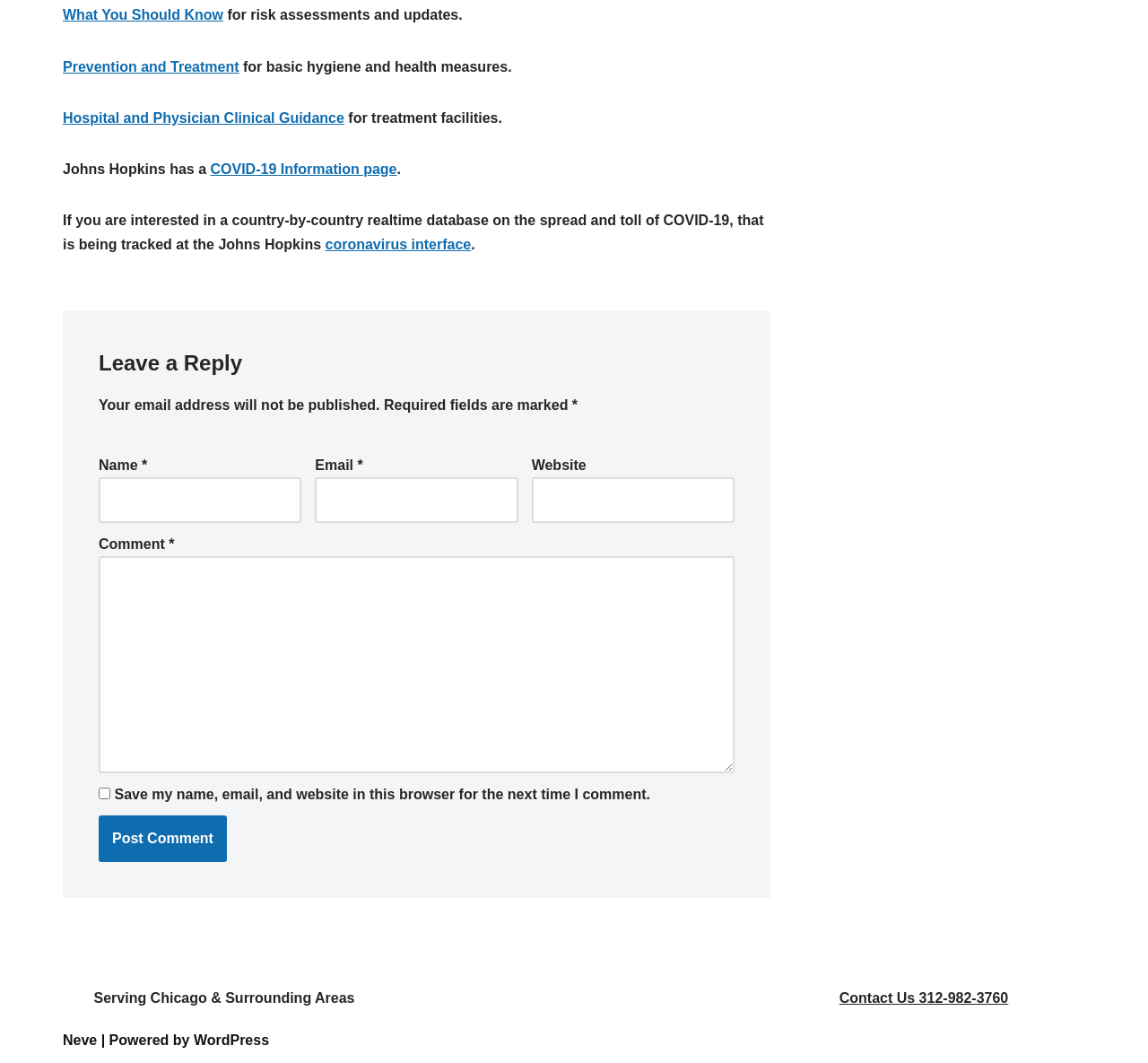What is the name of the platform powering the website?
Refer to the image and offer an in-depth and detailed answer to the question.

The footer of the webpage contains a link to 'WordPress', indicating that it is the platform used to power the website.